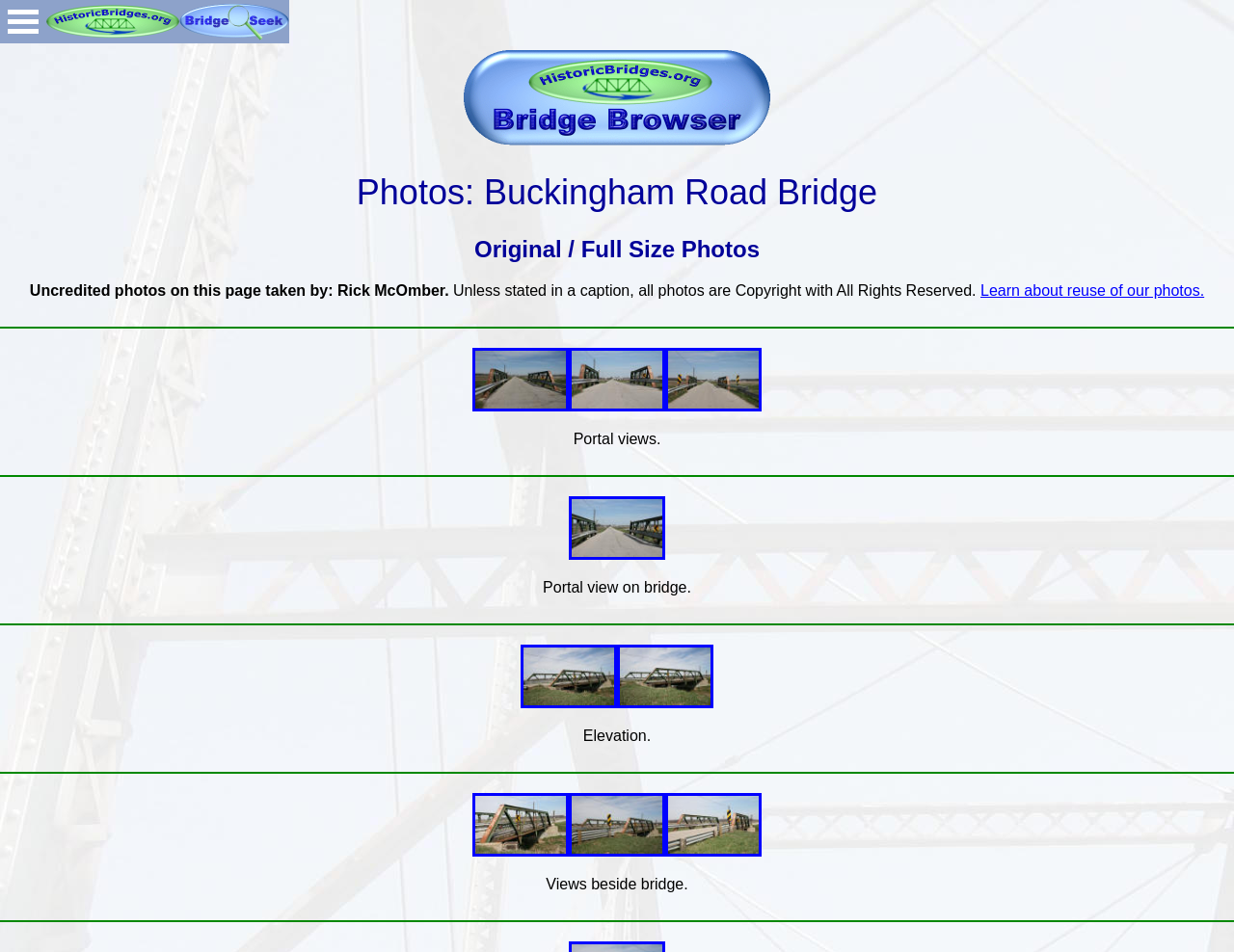Please locate the bounding box coordinates for the element that should be clicked to achieve the following instruction: "View the bridge browser". Ensure the coordinates are given as four float numbers between 0 and 1, i.e., [left, top, right, bottom].

[0.376, 0.139, 0.624, 0.156]